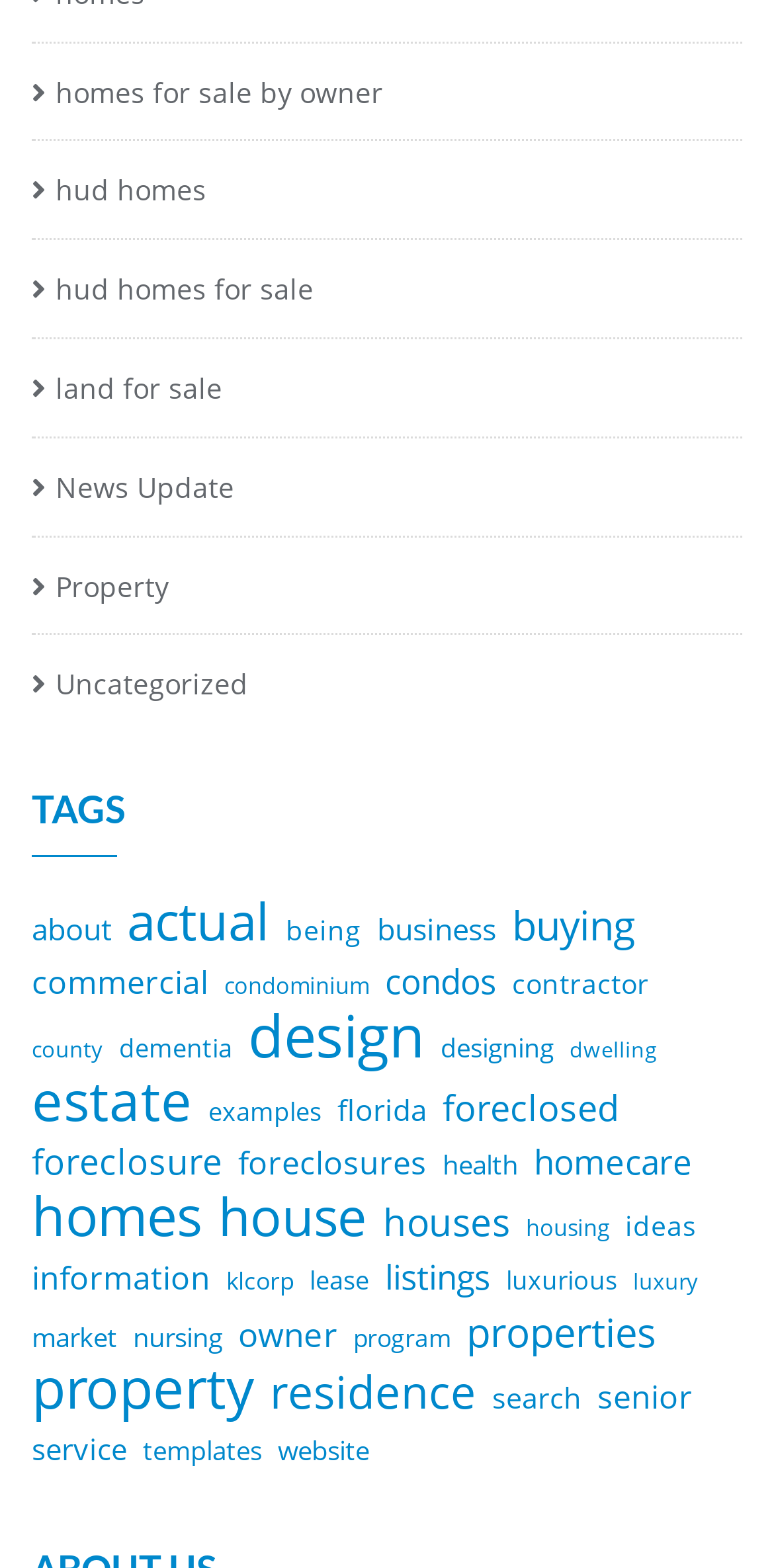Give a concise answer of one word or phrase to the question: 
What is the main category of the webpage?

Real Estate